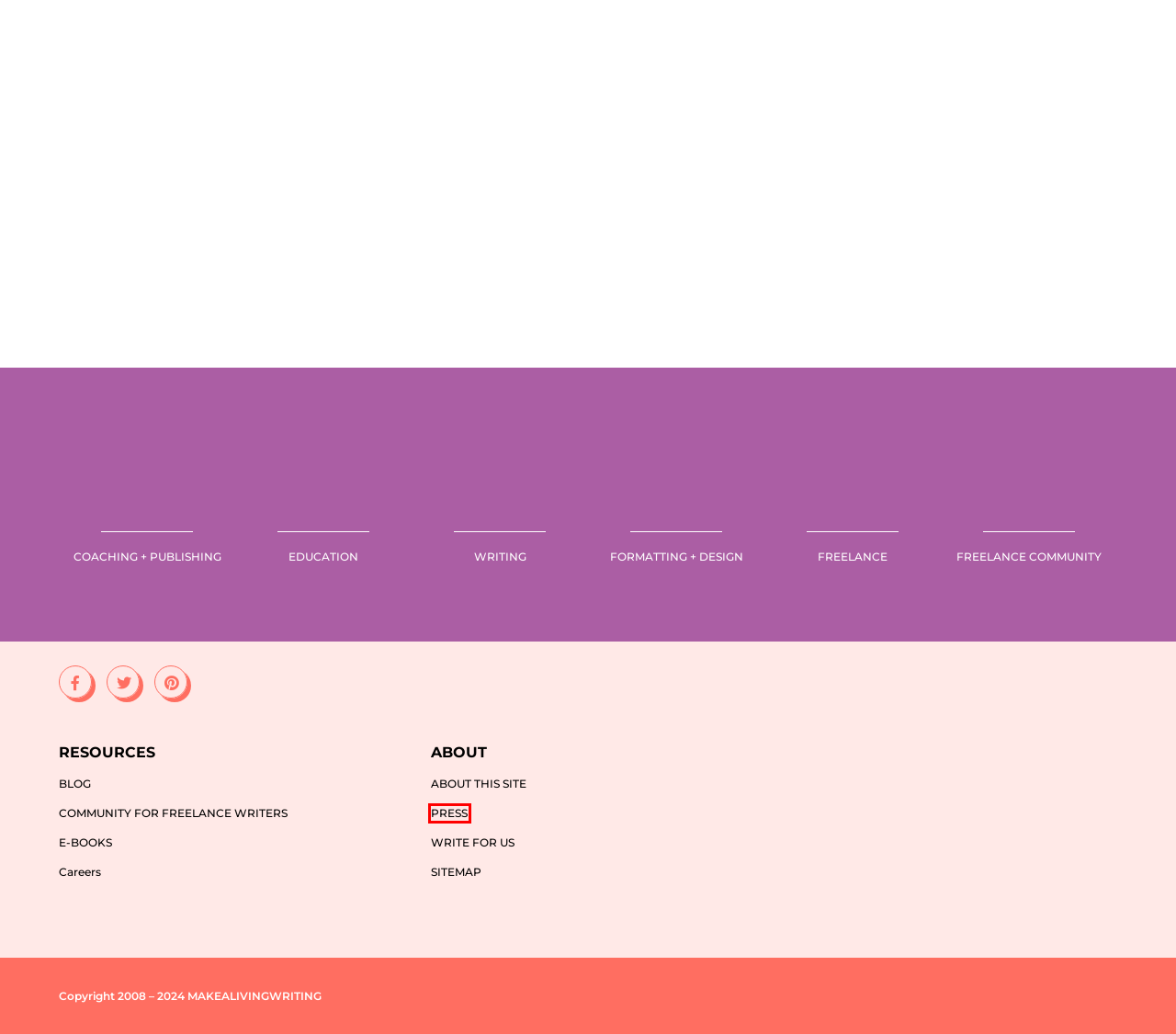Analyze the given webpage screenshot and identify the UI element within the red bounding box. Select the webpage description that best matches what you expect the new webpage to look like after clicking the element. Here are the candidates:
A. Press - Make a Living Writing
B. Freelance Writers Den: Online Writing Community
C. E-Books on Freelance Writing - Make a Living Writing
D. Careers - selfpublishing.com : The #1 Resource For Self-Publishing a Book
E. Blog - Make a Living Writing
F. HTML Sitemap - Make a Living Writing
G. Write for Us: Read through our 10 Guest Post Guidelines to Get Started - Make a Living Writing
H. 9 Must-Follow Copywriting Tips for Creating Stellar Copy - Make a Living Writing

A